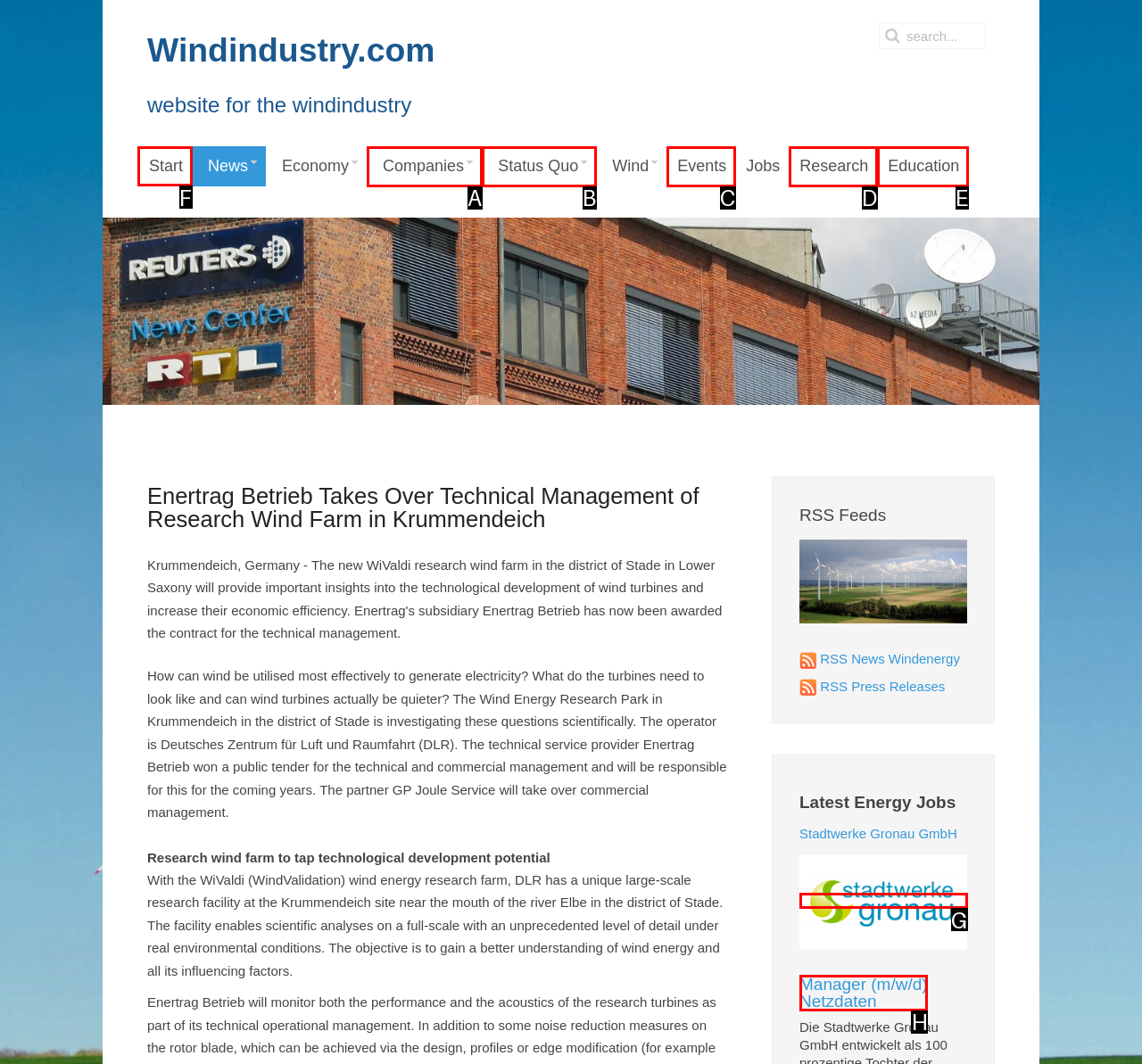Identify the correct lettered option to click in order to perform this task: view related questions. Respond with the letter.

None